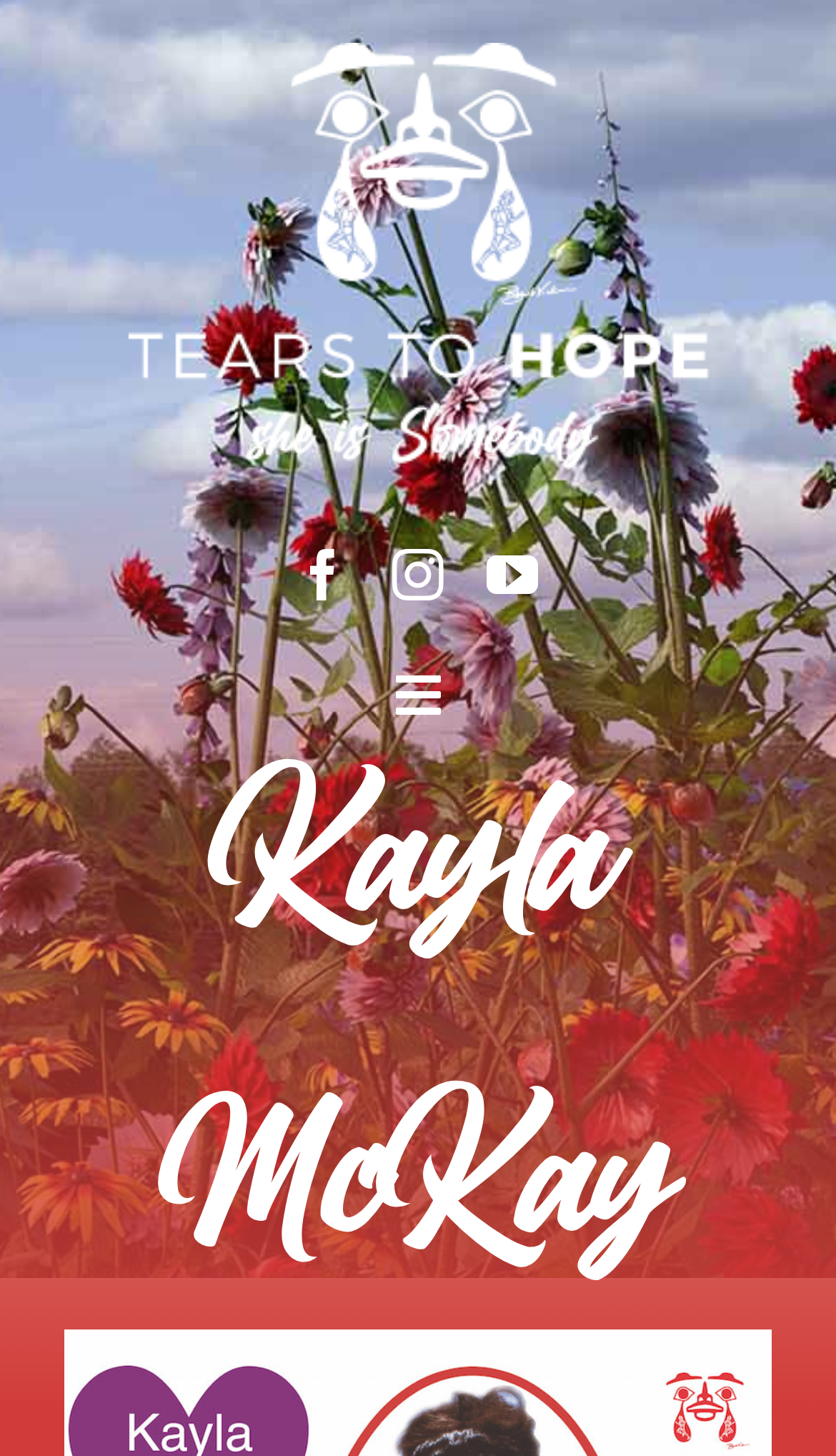What is the name of the person mentioned on this webpage?
Using the image as a reference, give a one-word or short phrase answer.

Kayla McKay